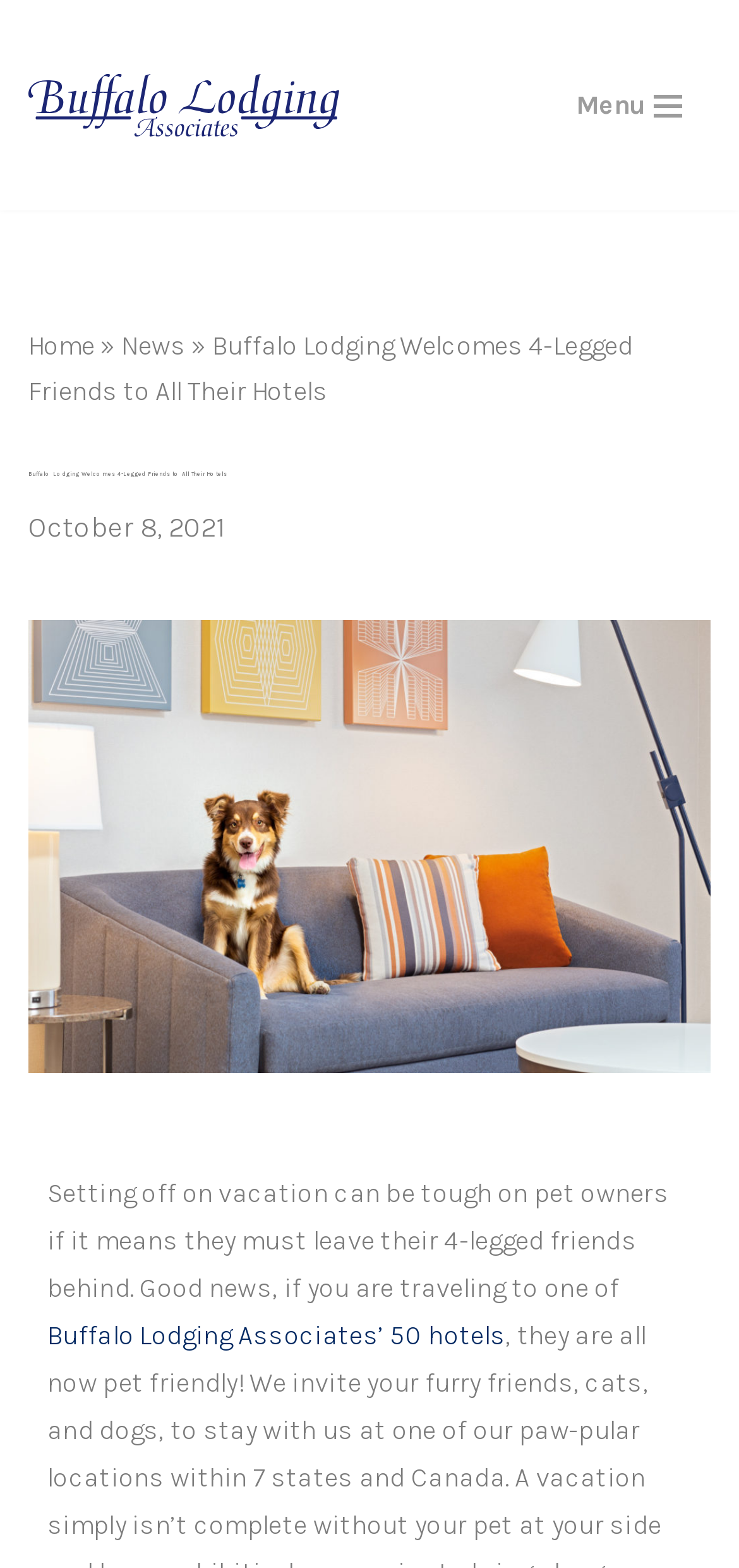Use a single word or phrase to answer the question:
What is the name of the company?

Buffalo Lodging